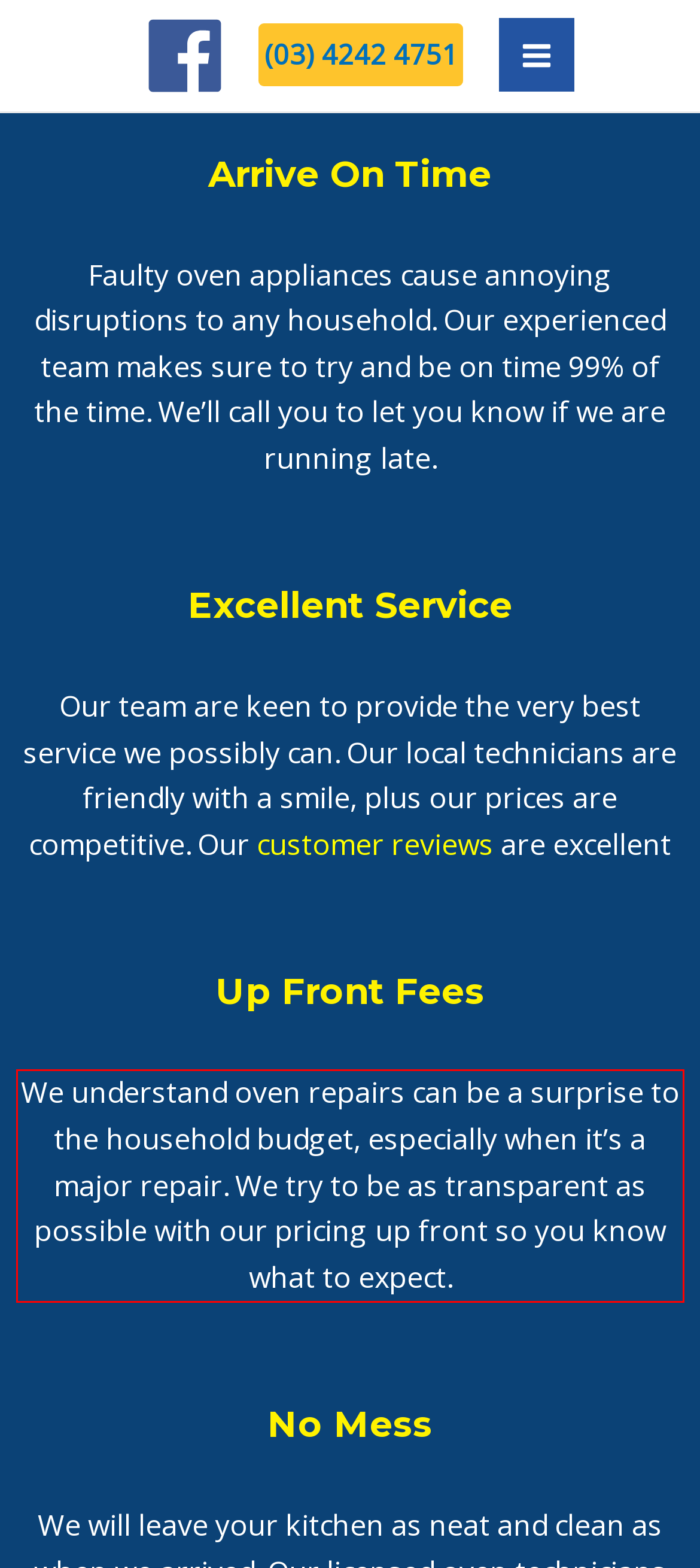Identify the text inside the red bounding box on the provided webpage screenshot by performing OCR.

We understand oven repairs can be a surprise to the household budget, especially when it’s a major repair. We try to be as transparent as possible with our pricing up front so you know what to expect.